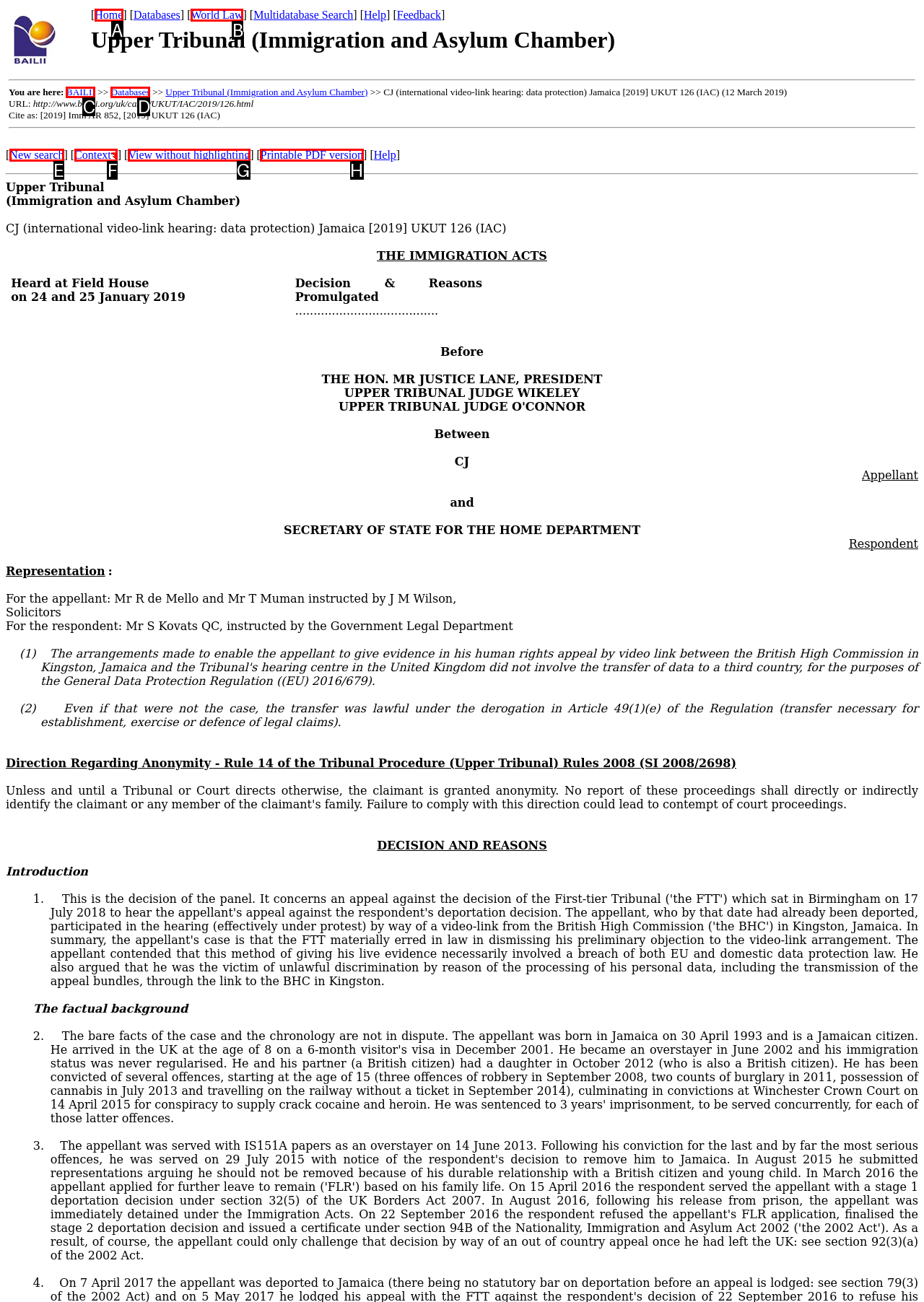Identify the HTML element that matches the description: New search. Provide the letter of the correct option from the choices.

E